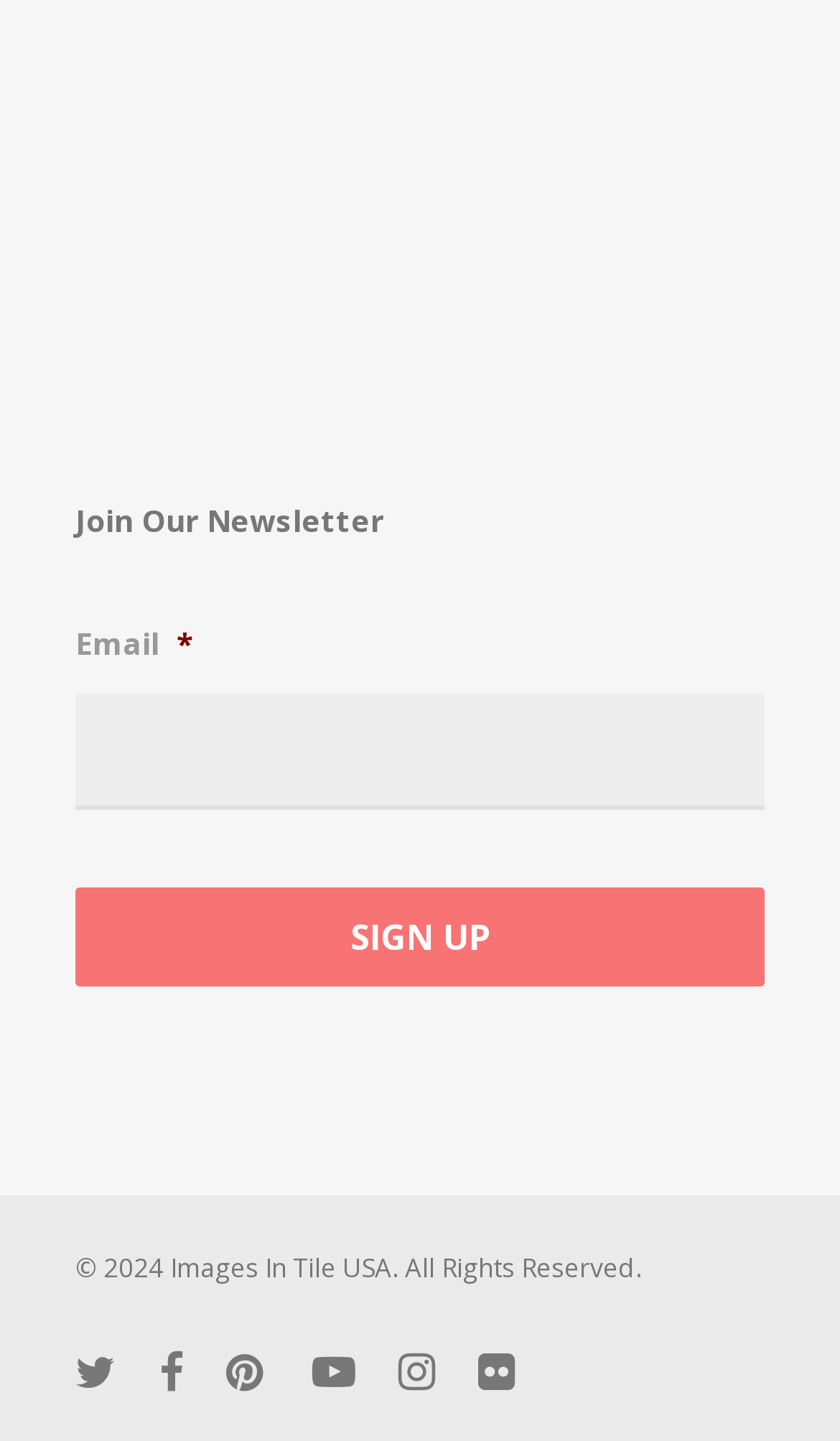Please specify the bounding box coordinates of the clickable section necessary to execute the following command: "Open Primary Menu".

None